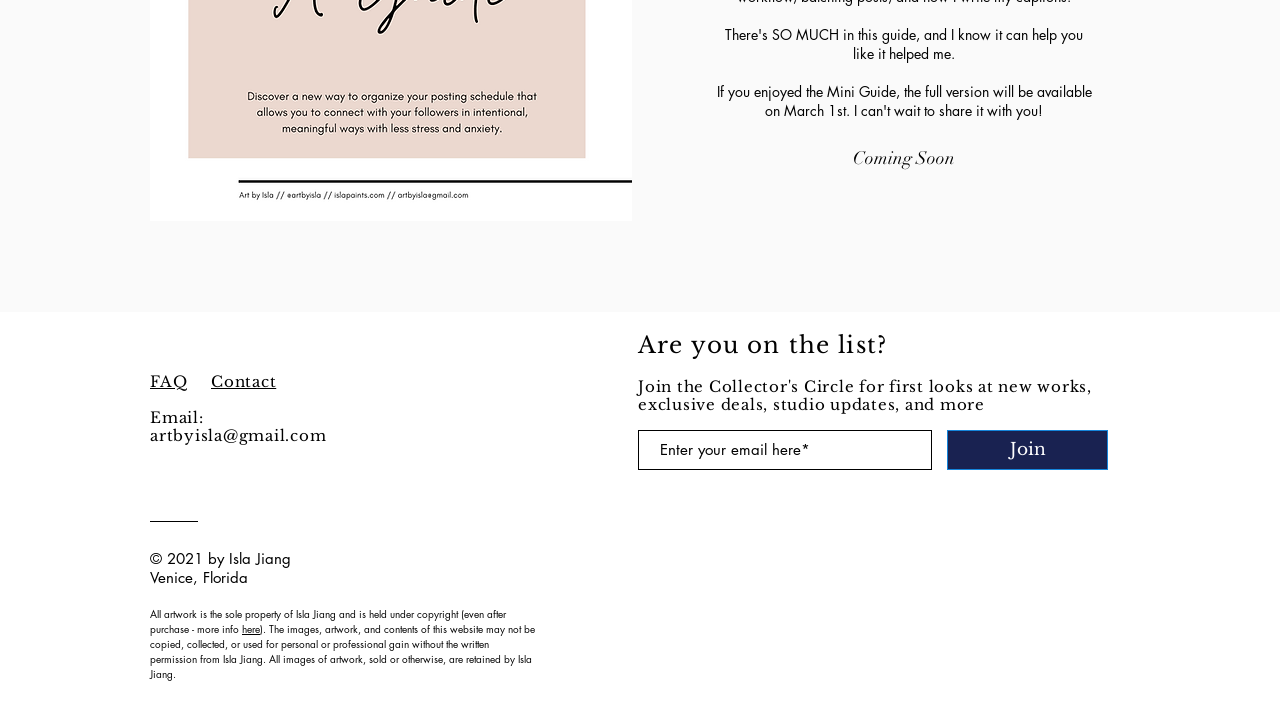Based on the image, give a detailed response to the question: What can be done with the email address?

The email address is required to join the 'Collector's Circle', as indicated by the textbox with the label 'Enter your email here*' and the 'Join' button next to it.